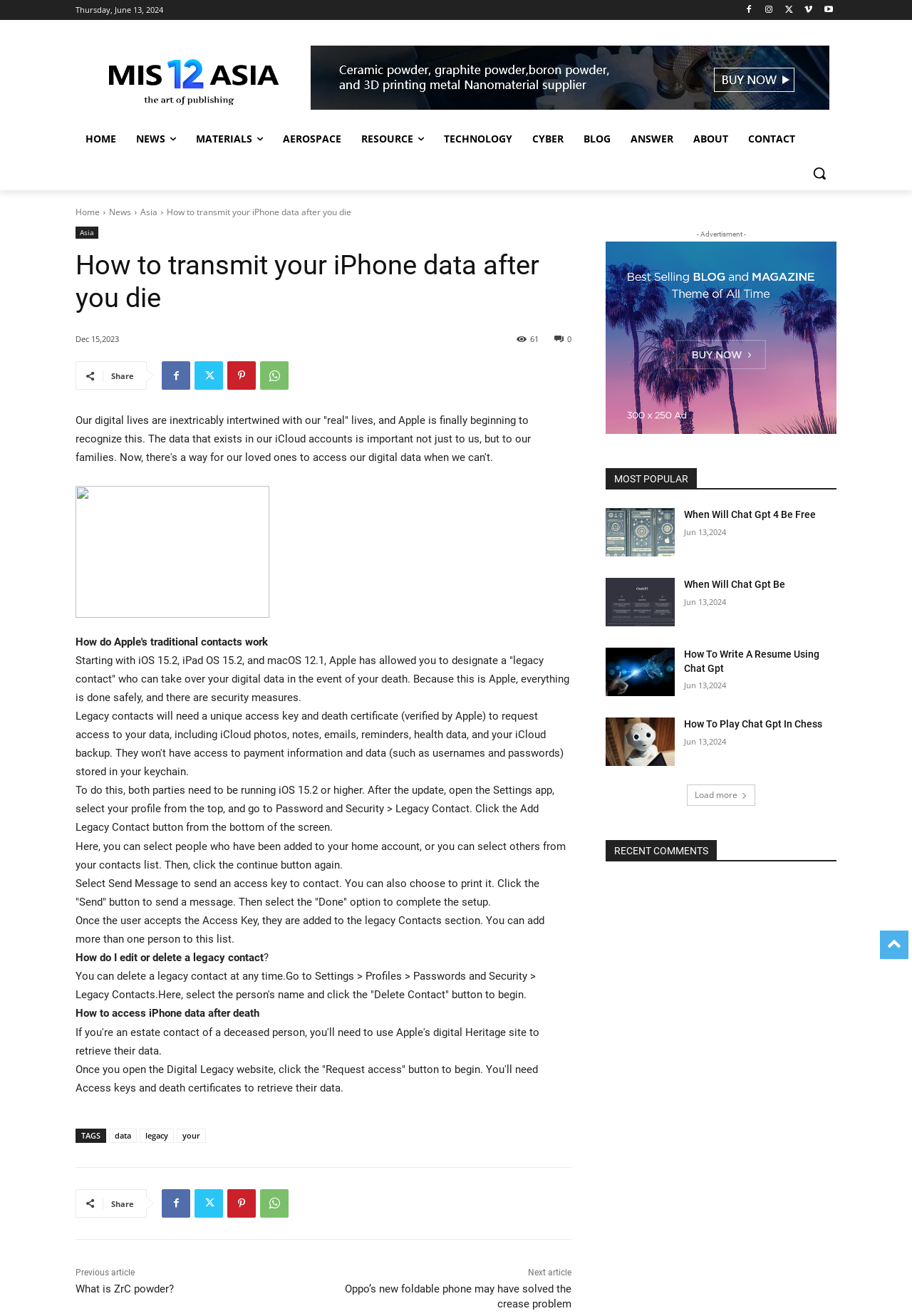Determine the bounding box coordinates for the area that needs to be clicked to fulfill this task: "Click the 'CONTACT' link". The coordinates must be given as four float numbers between 0 and 1, i.e., [left, top, right, bottom].

[0.809, 0.093, 0.883, 0.119]